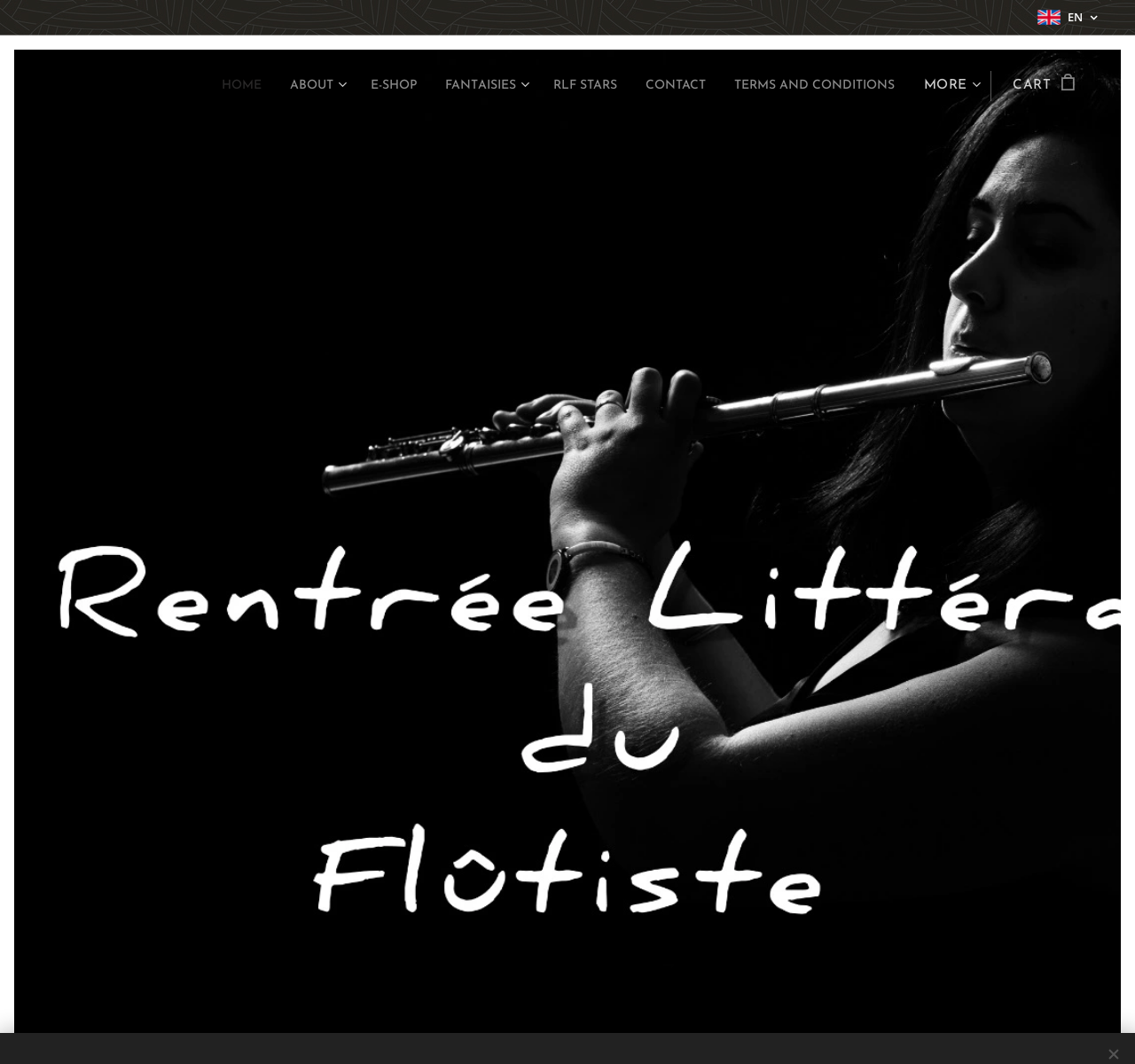Identify the bounding box coordinates for the UI element described by the following text: "More". Provide the coordinates as four float numbers between 0 and 1, in the format [left, top, right, bottom].

[0.801, 0.059, 0.873, 0.101]